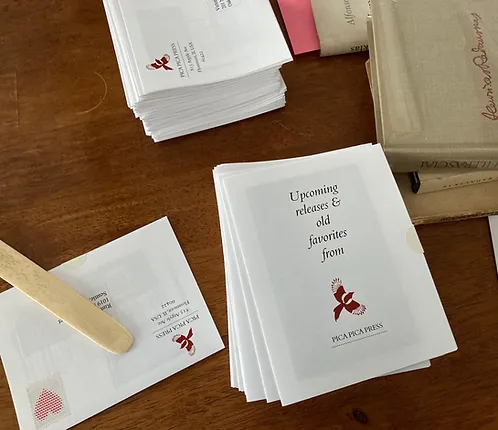What is the primary focus of the scene depicted in the image?
Look at the image and answer with only one word or phrase.

Literary promotion